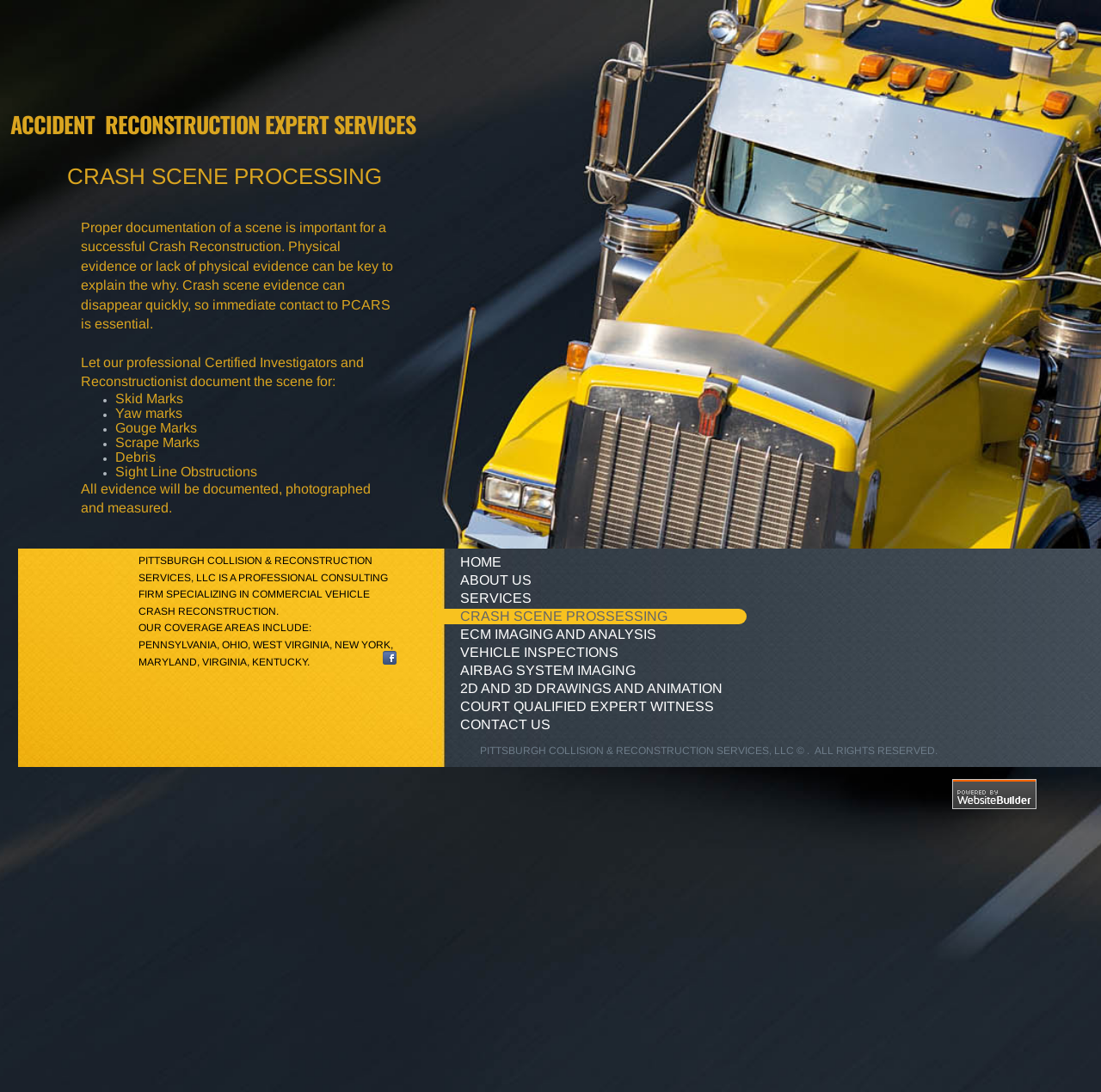Provide your answer in one word or a succinct phrase for the question: 
What is the coverage area of PCARS?

Pennsylvania, Ohio, etc.